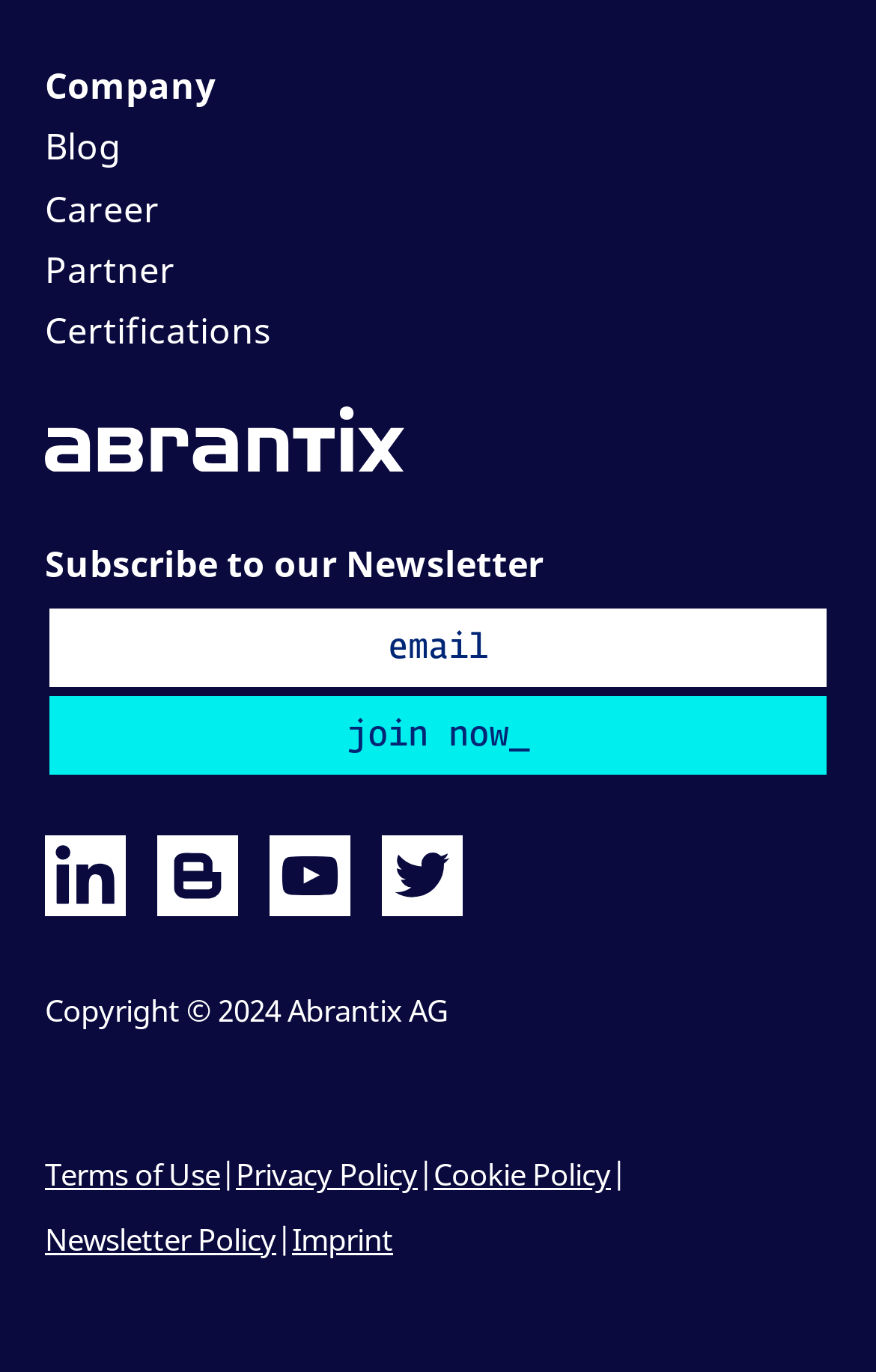What is the button text next to the textbox?
Use the information from the screenshot to give a comprehensive response to the question.

The button is located next to the textbox and has the text 'join now' on it, likely used to submit the email address to subscribe to the newsletter.